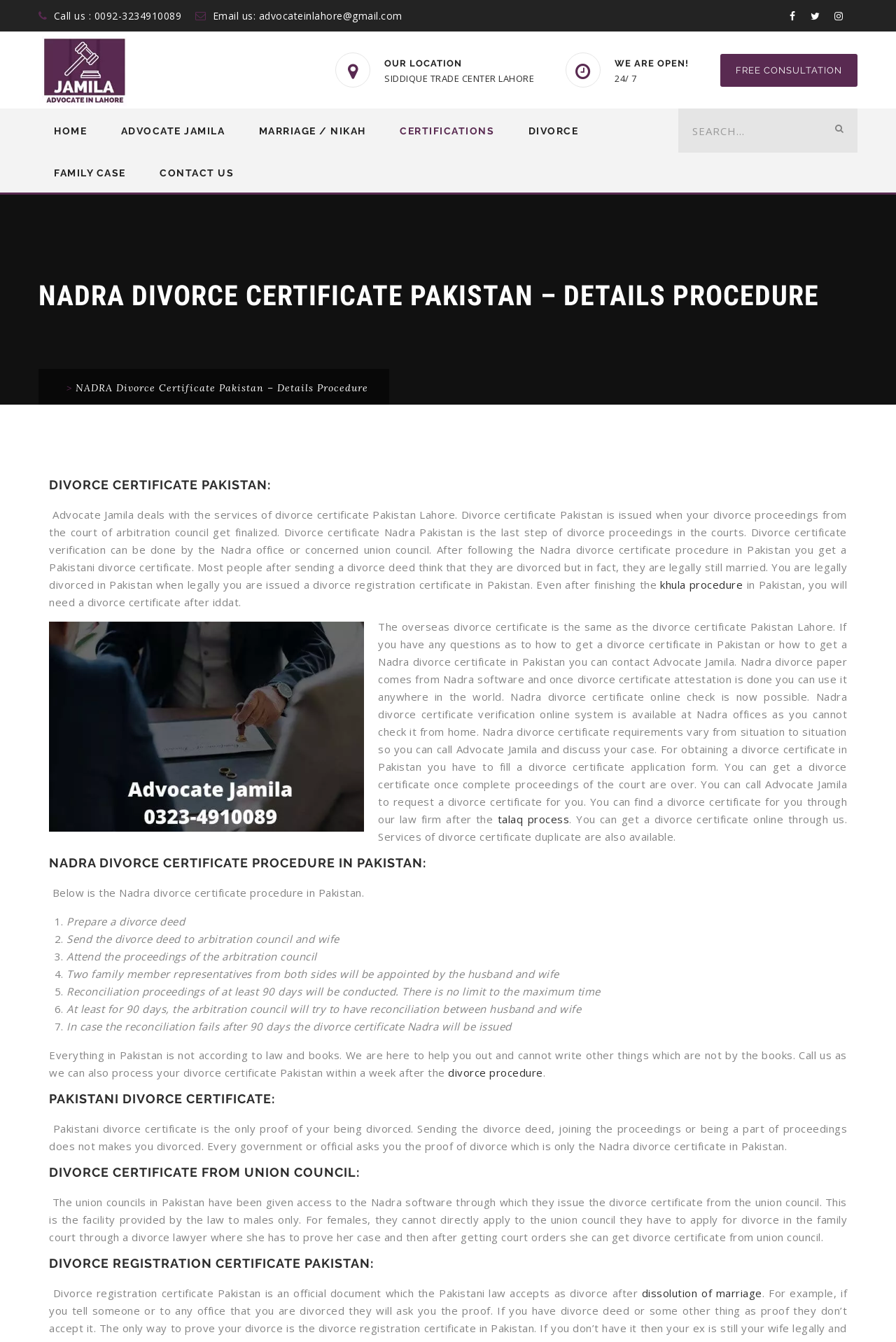Create a detailed summary of the webpage's content and design.

This webpage is about Nadra Divorce Certificate Pakistan, providing details on the procedure of obtaining a divorce certificate from the Union Council. At the top, there is a layout table with contact information, including a phone number and email address. Below this, there is a section with the website's navigation menu, featuring links to various pages such as "Home", "Advocate Jamila", "Marriage / Nikah", "Certifications", "Divorce", "Family Case", and "Contact Us".

The main content of the webpage is divided into several sections, each with a heading. The first section explains the importance of a Nadra divorce certificate in Pakistan, stating that it is the final step in the divorce proceedings and is required for verification. This section also features an image of a Nadra divorce certificate.

The next section outlines the procedure for obtaining a divorce certificate in Pakistan, which involves preparing a divorce deed, sending it to the arbitration council and wife, attending the proceedings, and eventually receiving the certificate. This section is presented in a step-by-step format, with each step numbered and explained in detail.

Following this, there are sections that discuss the Pakistani divorce certificate, the divorce certificate from the Union Council, and the divorce registration certificate in Pakistan. These sections provide additional information on the importance of these documents and the procedures involved in obtaining them.

Throughout the webpage, there are links to related topics, such as the khula procedure, talaq process, and divorce procedure. There is also a call-to-action button for a free consultation. At the bottom of the page, there is a search bar and a button with a magnifying glass icon.